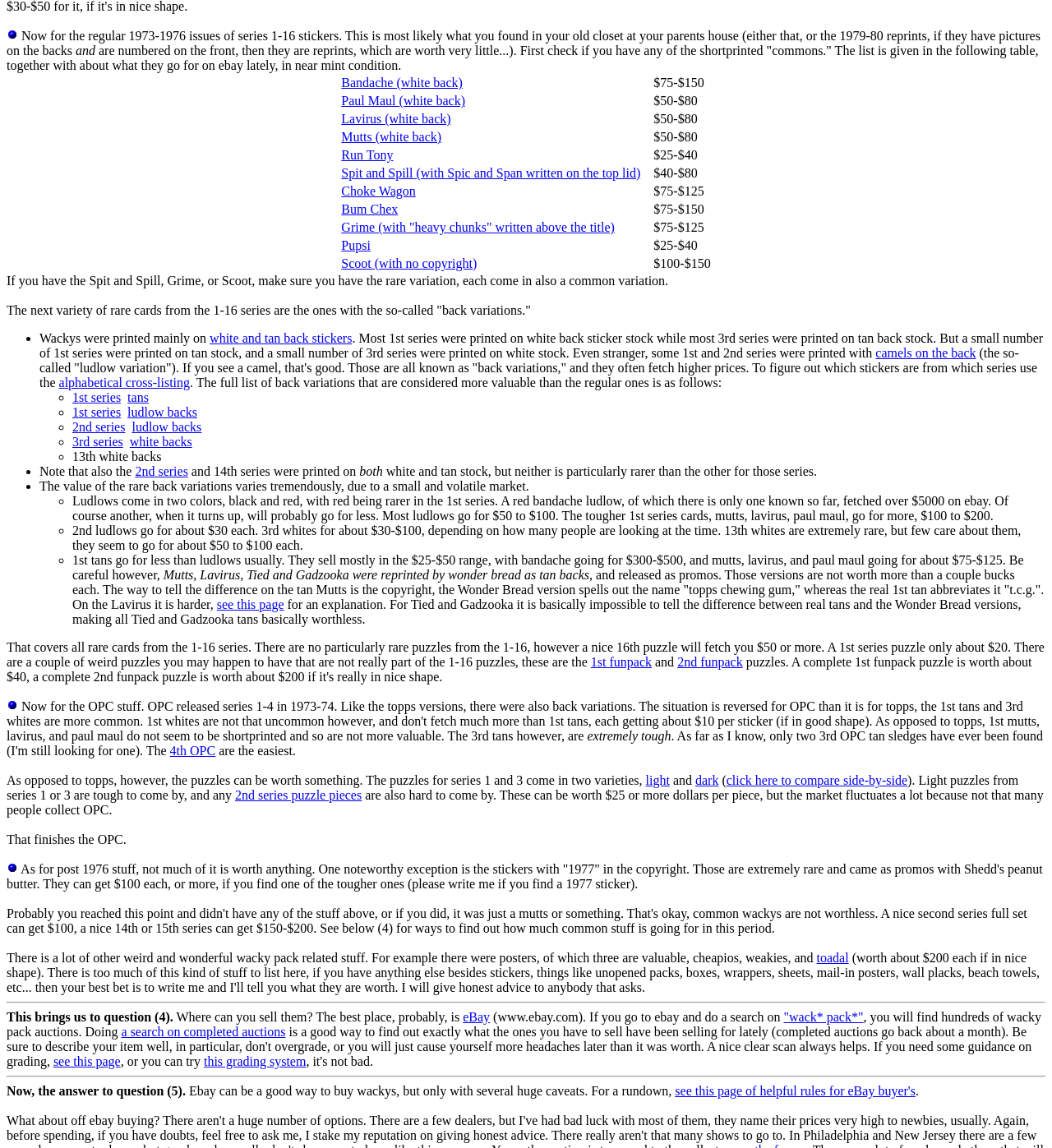Refer to the image and provide a thorough answer to this question:
What is a 'back variation' in Wacky Packages?

A 'back variation' in Wacky Packages refers to a sticker with a rare or unusual backing, such as a tan back or a ludlow back, which can increase its value. This is mentioned in the webpage as a factor that can affect the price of a sticker.